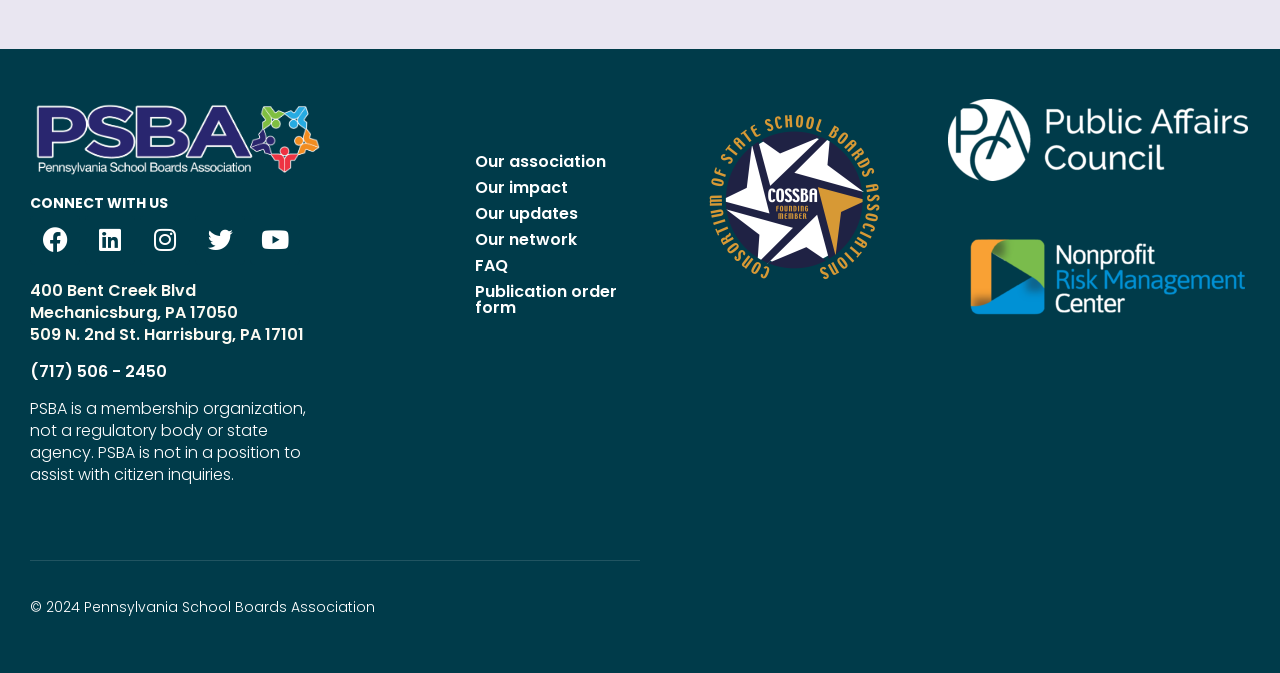Locate the bounding box coordinates of the clickable region to complete the following instruction: "Click the PSBA color logo."

[0.023, 0.147, 0.25, 0.261]